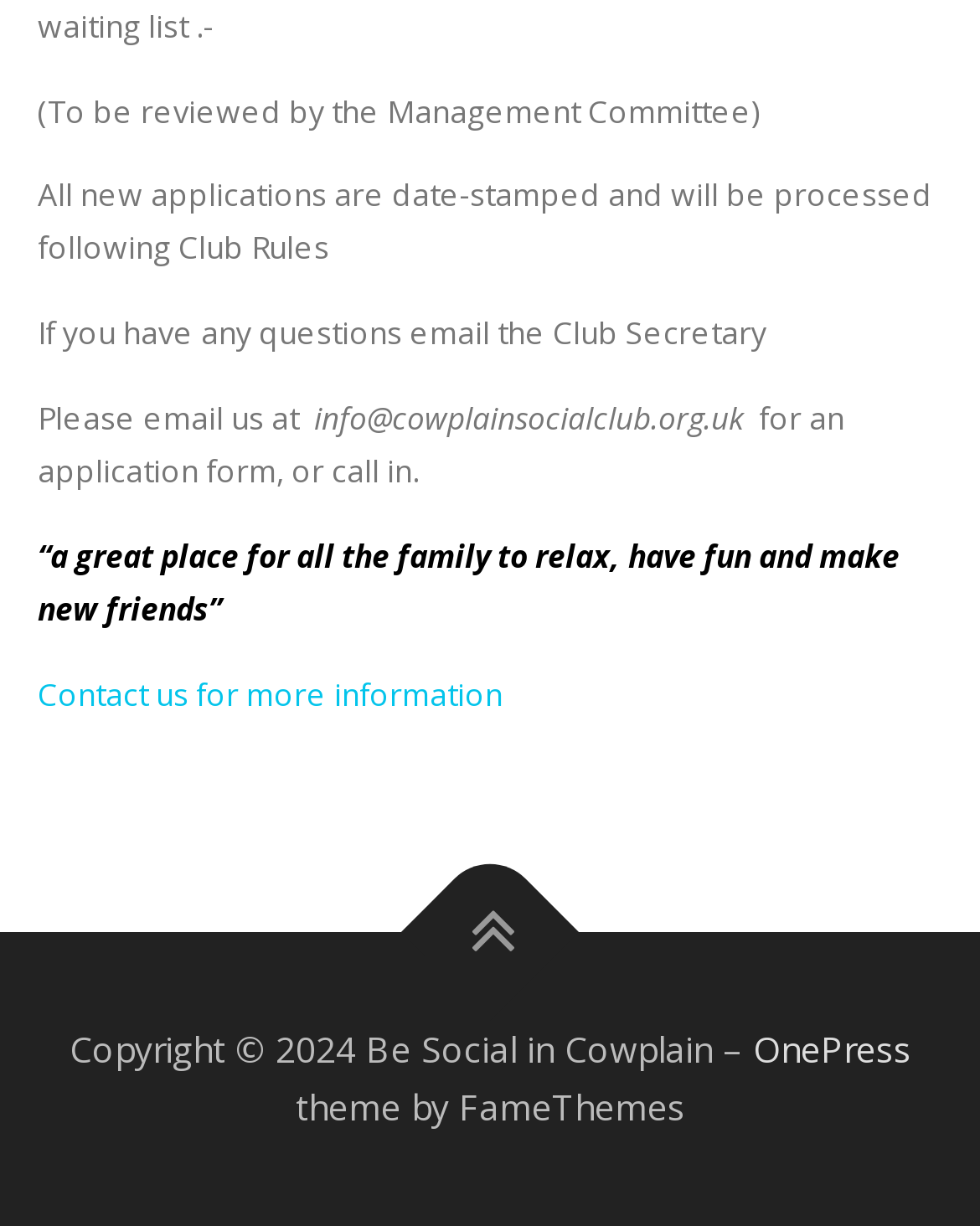Please specify the bounding box coordinates in the format (top-left x, top-left y, bottom-right x, bottom-right y), with all values as floating point numbers between 0 and 1. Identify the bounding box of the UI element described by: Gallery

[0.038, 0.057, 0.29, 0.211]